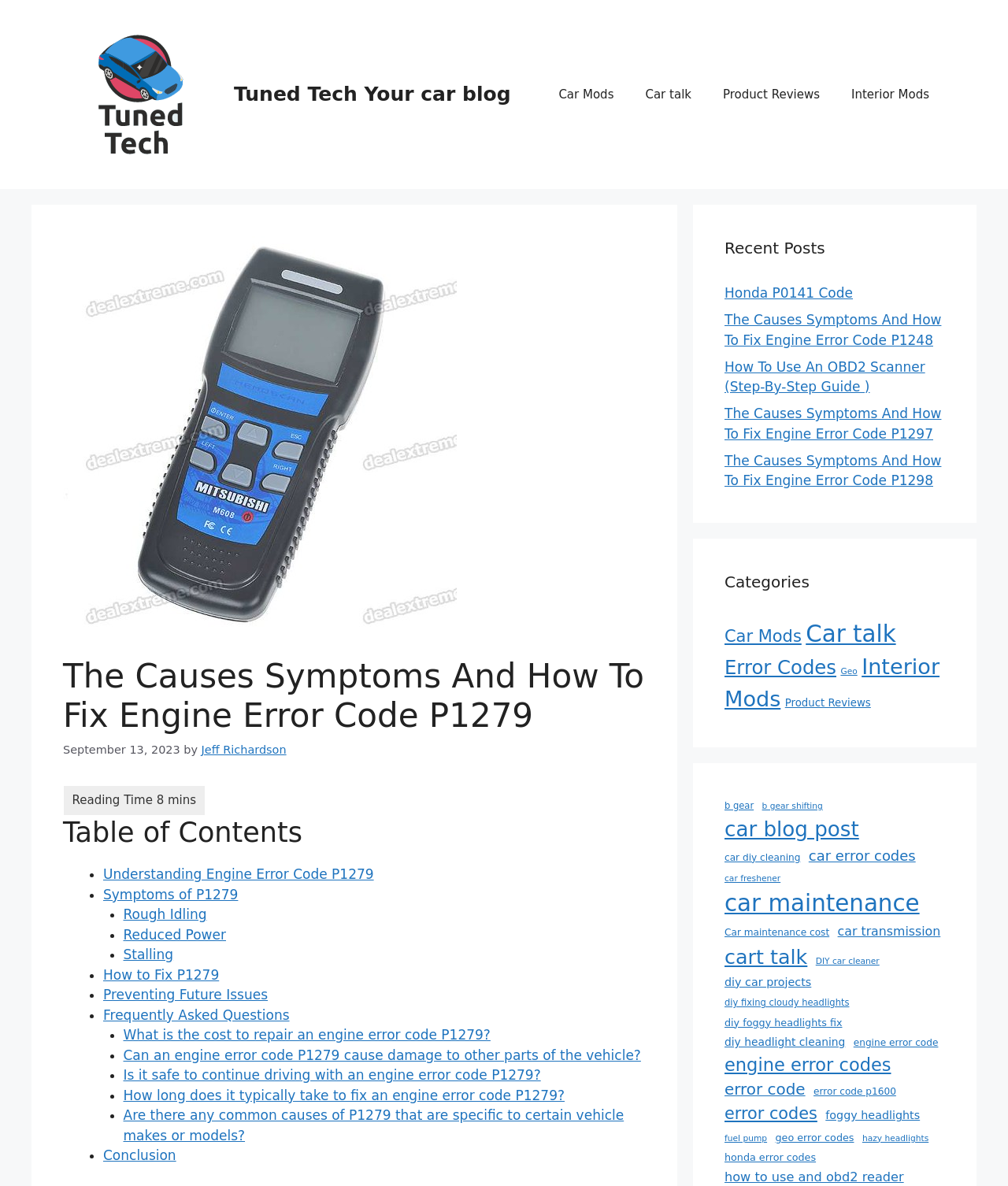Please locate the bounding box coordinates of the element's region that needs to be clicked to follow the instruction: "Browse the Categories section". The bounding box coordinates should be provided as four float numbers between 0 and 1, i.e., [left, top, right, bottom].

[0.719, 0.48, 0.938, 0.5]